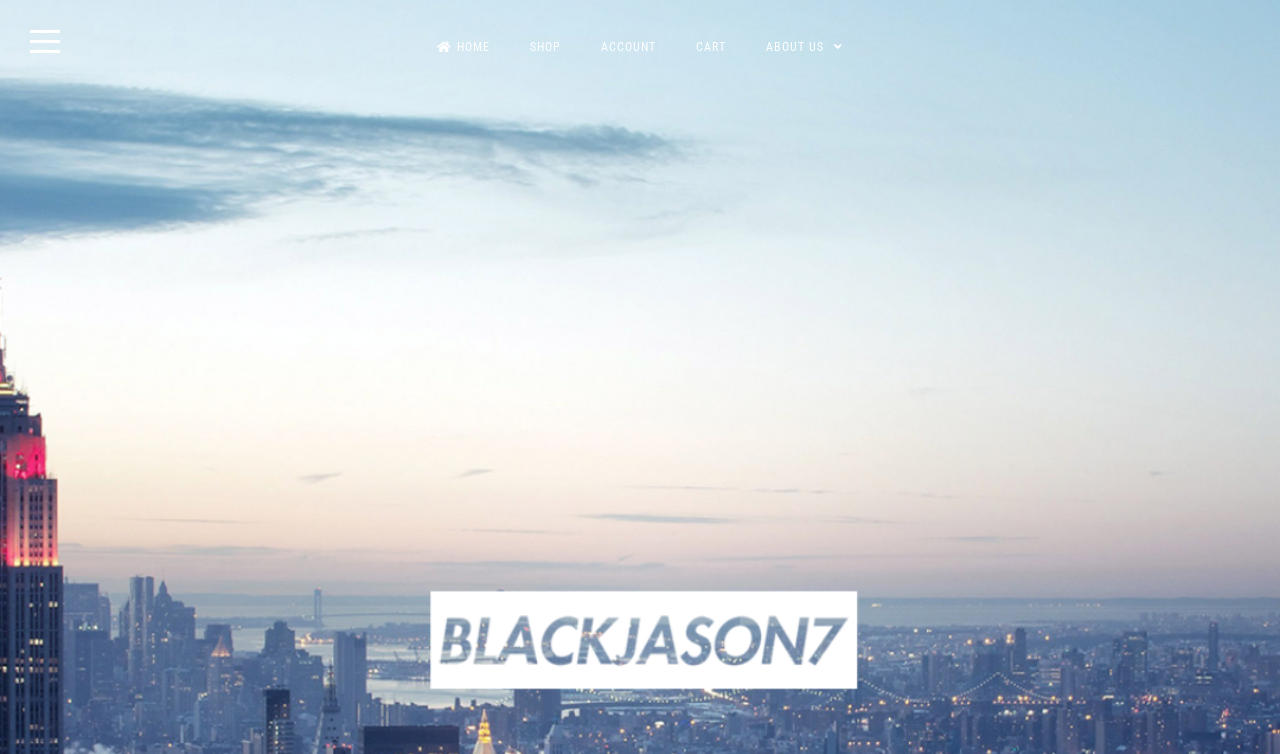From the webpage screenshot, predict the bounding box of the UI element that matches this description: "ABOUT US".

[0.584, 0.02, 0.673, 0.102]